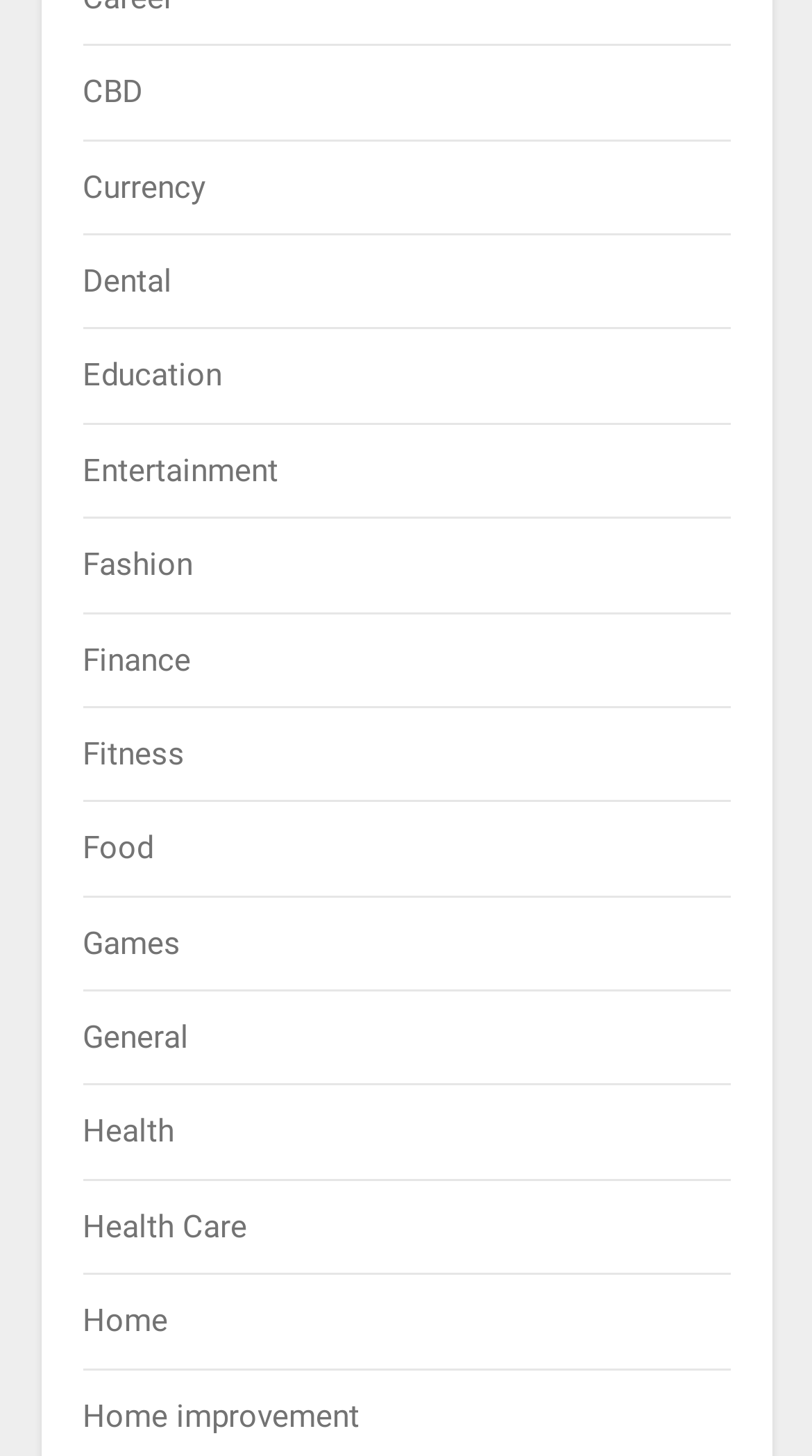Pinpoint the bounding box coordinates of the area that should be clicked to complete the following instruction: "access December 2023". The coordinates must be given as four float numbers between 0 and 1, i.e., [left, top, right, bottom].

None